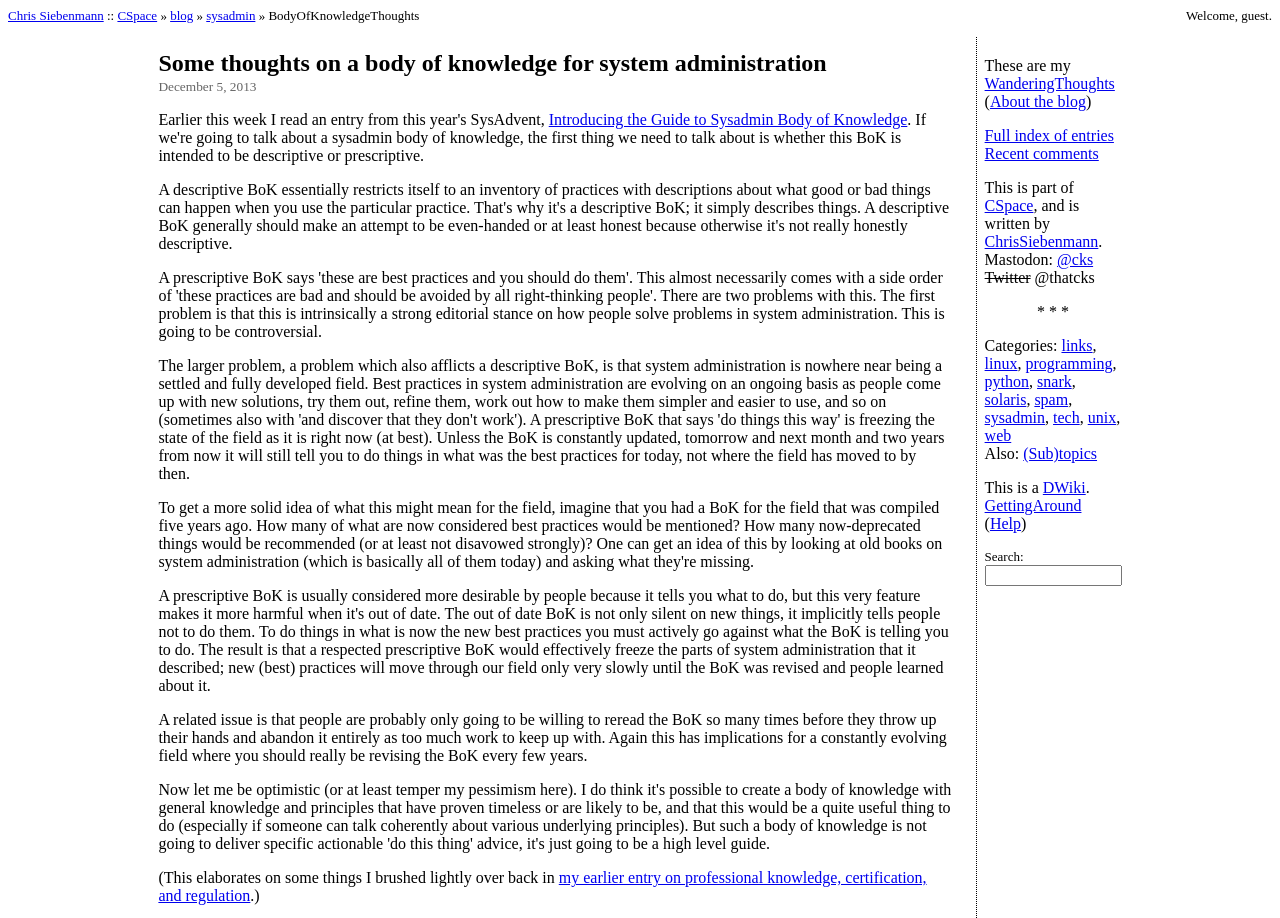Can you show the bounding box coordinates of the region to click on to complete the task described in the instruction: "Read the blog post about introducing the Guide to Sysadmin Body of Knowledge"?

[0.429, 0.121, 0.709, 0.14]